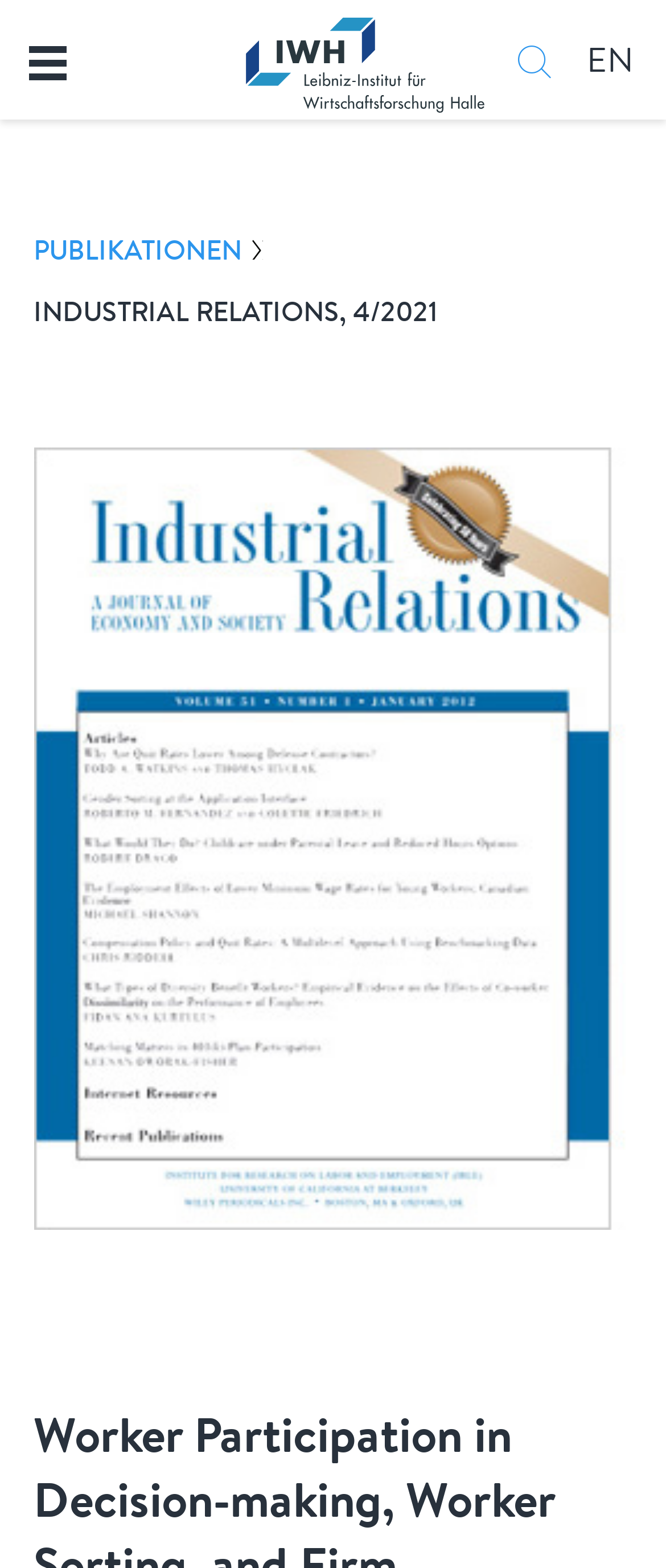Identify and extract the heading text of the webpage.

Worker Participation in Decision-making, Worker Sorting, and Firm Performance